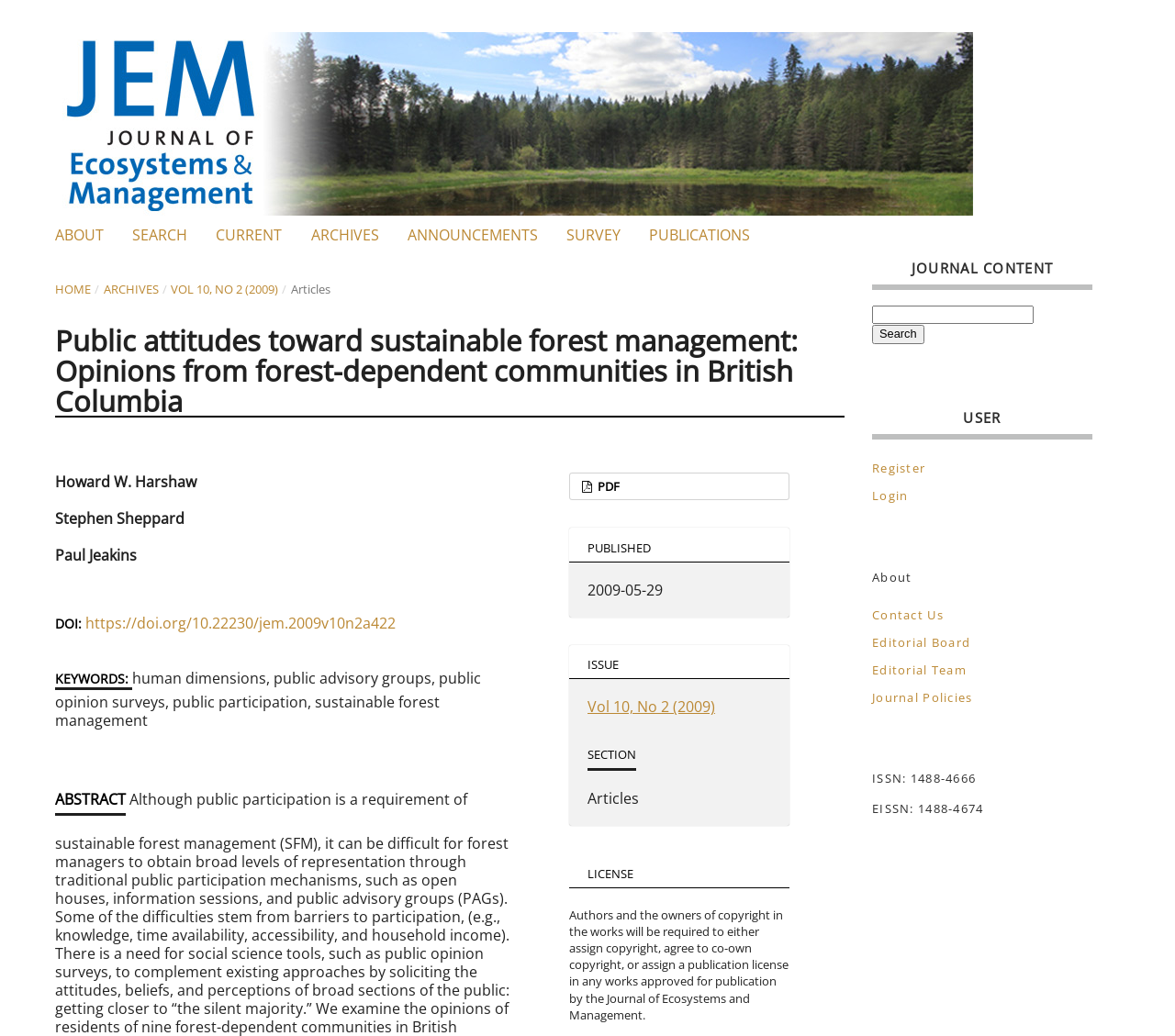Please provide a one-word or phrase answer to the question: 
Who are the authors of the article?

Howard W. Harshaw, Stephen Sheppard, Paul Jeakins